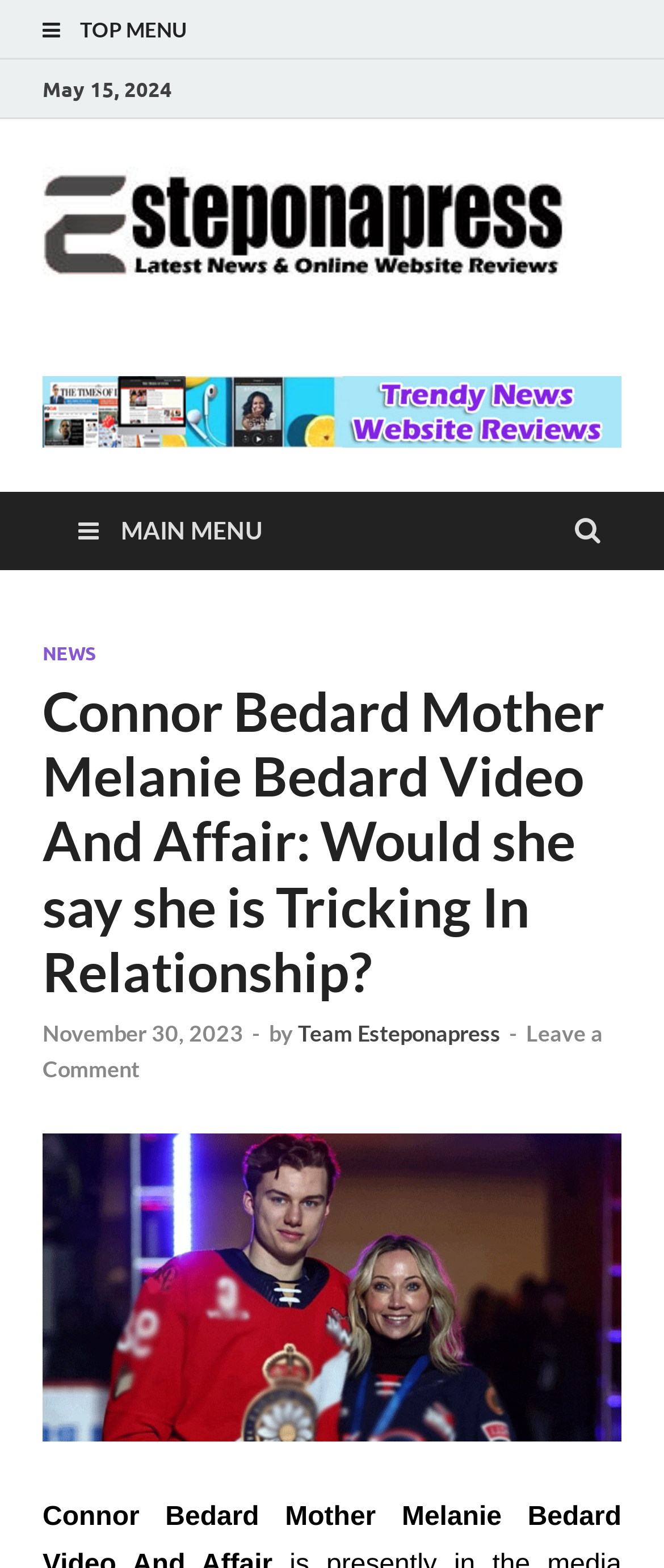Find the bounding box of the element with the following description: "News". The coordinates must be four float numbers between 0 and 1, formatted as [left, top, right, bottom].

[0.064, 0.409, 0.144, 0.424]